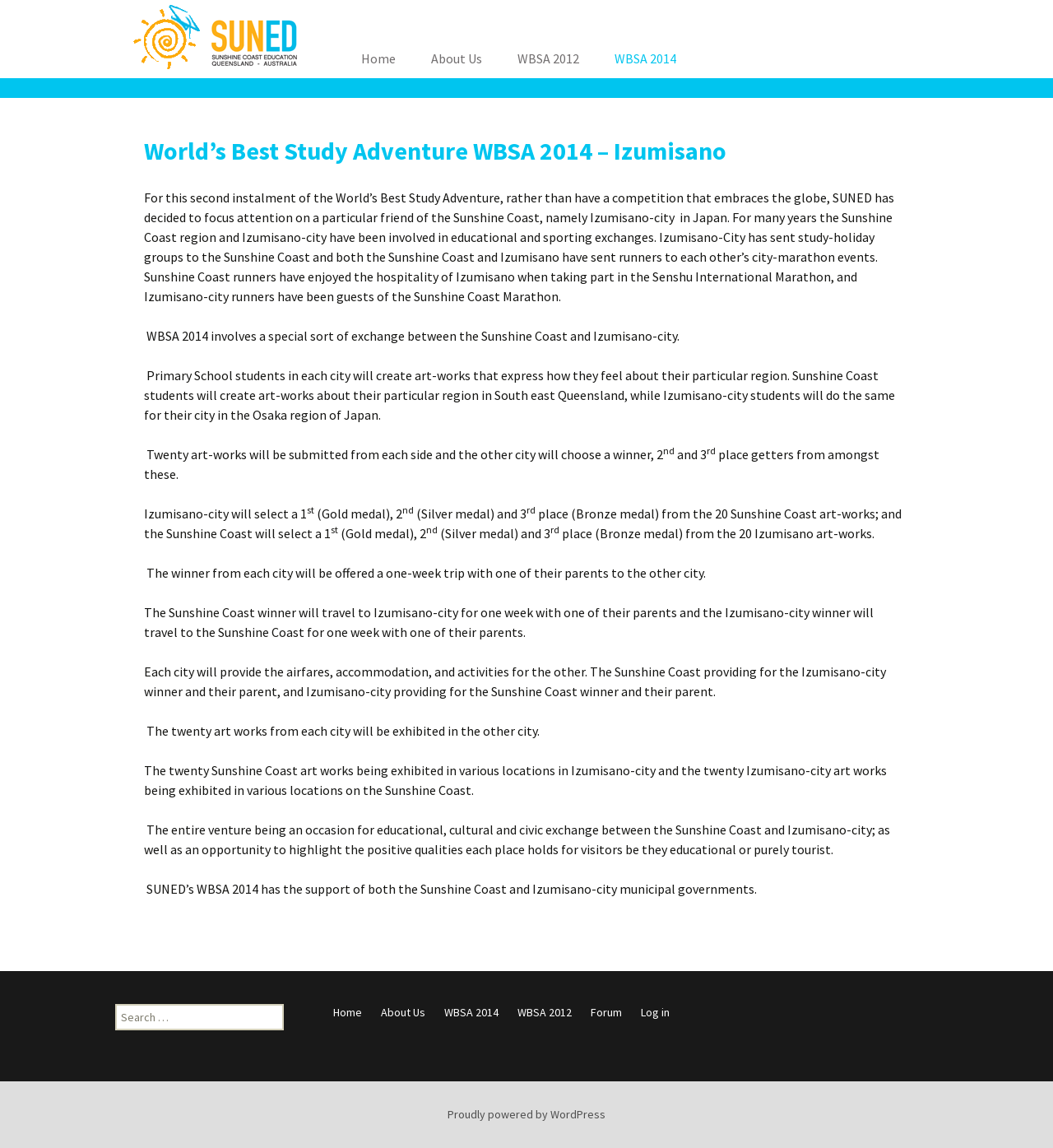Find the bounding box coordinates of the clickable area that will achieve the following instruction: "Log in to the website".

[0.609, 0.875, 0.636, 0.888]